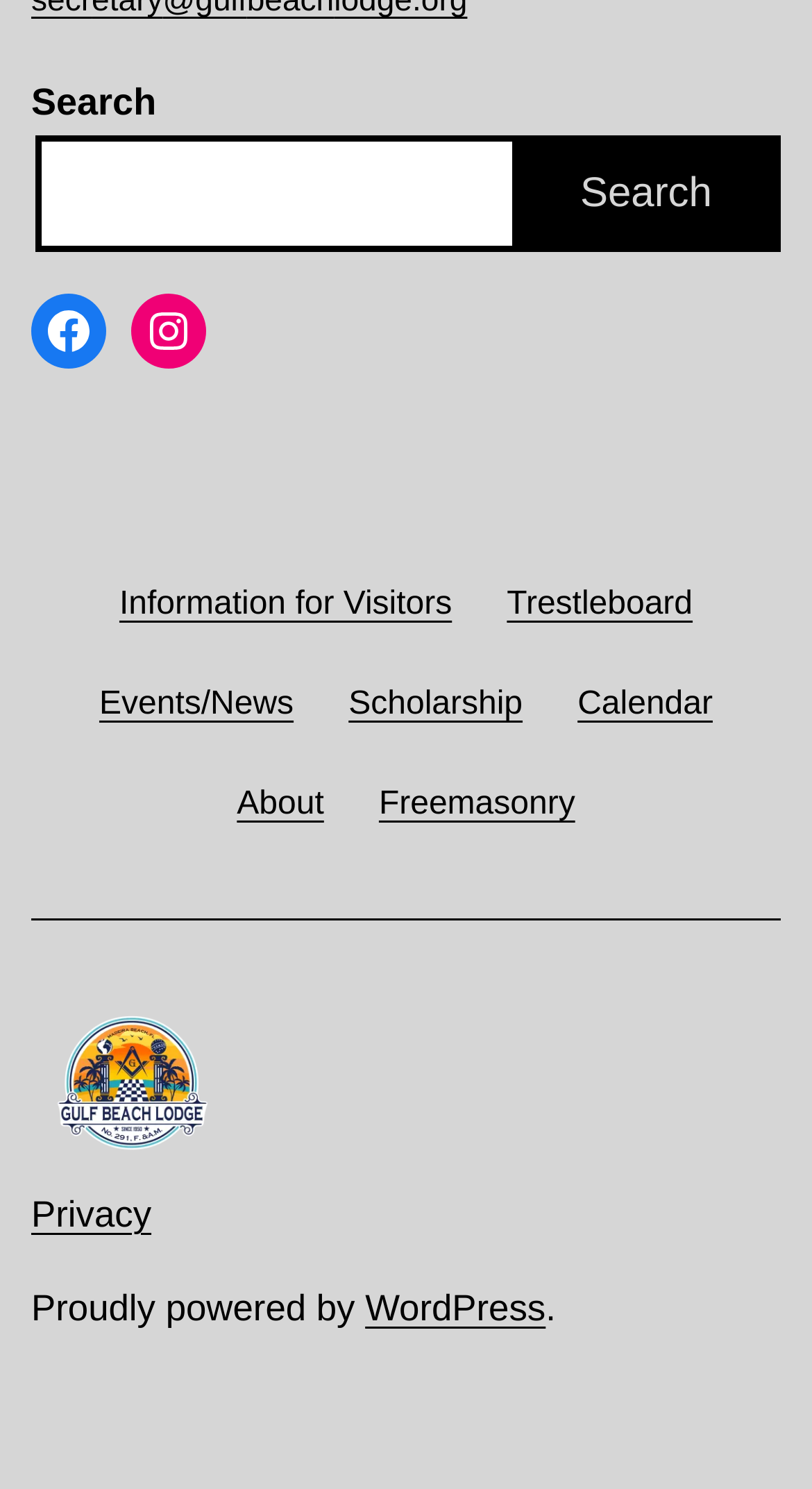Please find the bounding box coordinates (top-left x, top-left y, bottom-right x, bottom-right y) in the screenshot for the UI element described as follows: Information for Visitors

[0.113, 0.371, 0.59, 0.441]